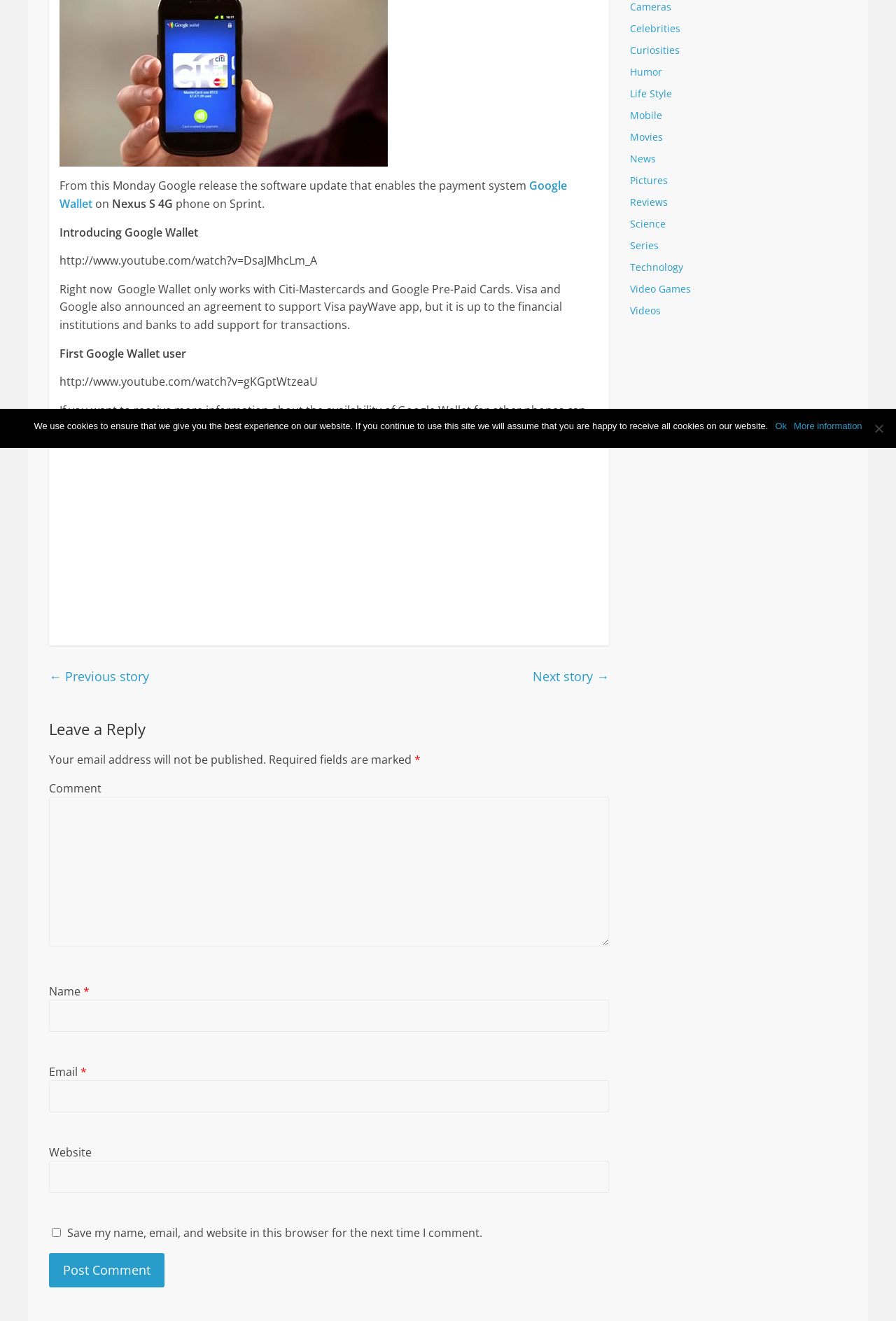Locate the bounding box of the UI element described by: "Life Style" in the given webpage screenshot.

[0.703, 0.066, 0.75, 0.076]